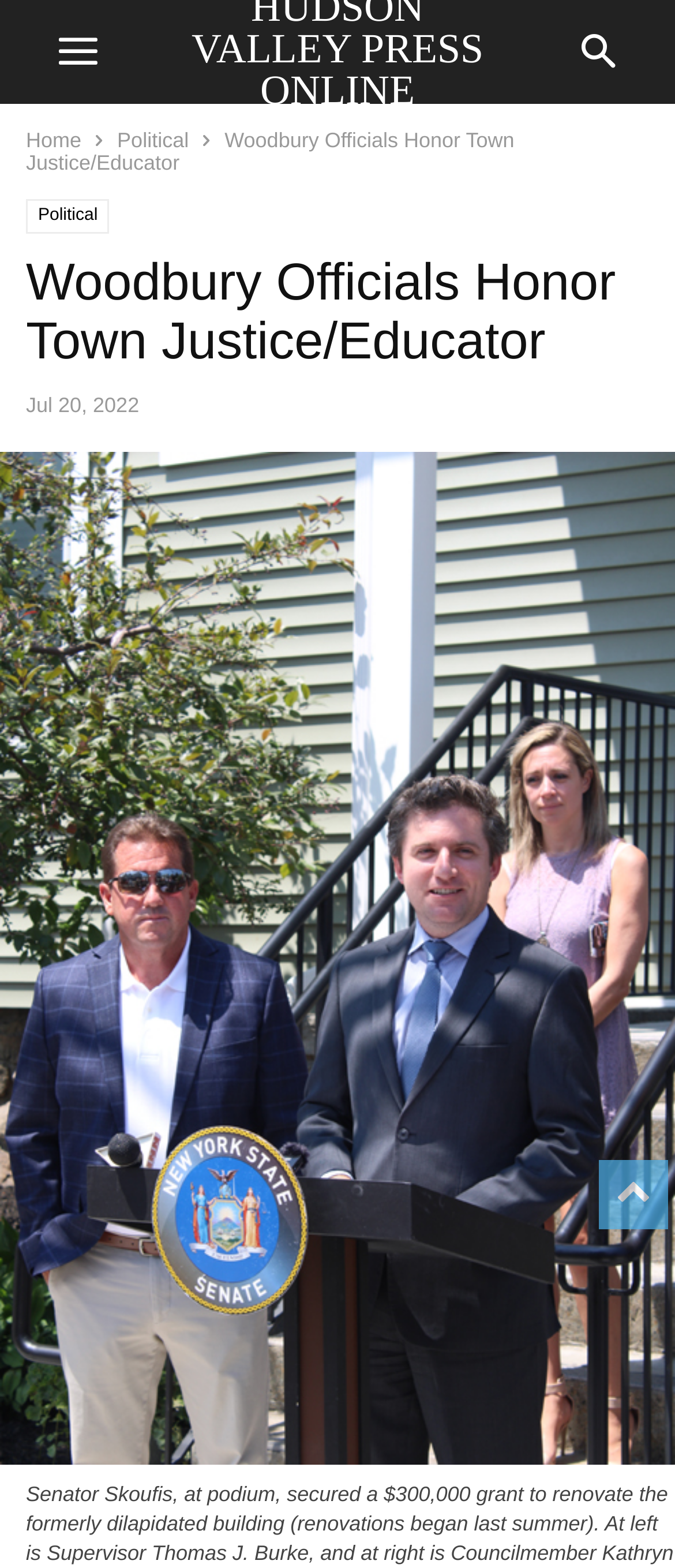Who is the person standing at the podium in the image?
Based on the image, answer the question in a detailed manner.

I found this answer by reading the caption of the image, which states 'Senator Skoufis, at podium, secured a $300,000 grant to renovate the formerly dilapidated building...'.